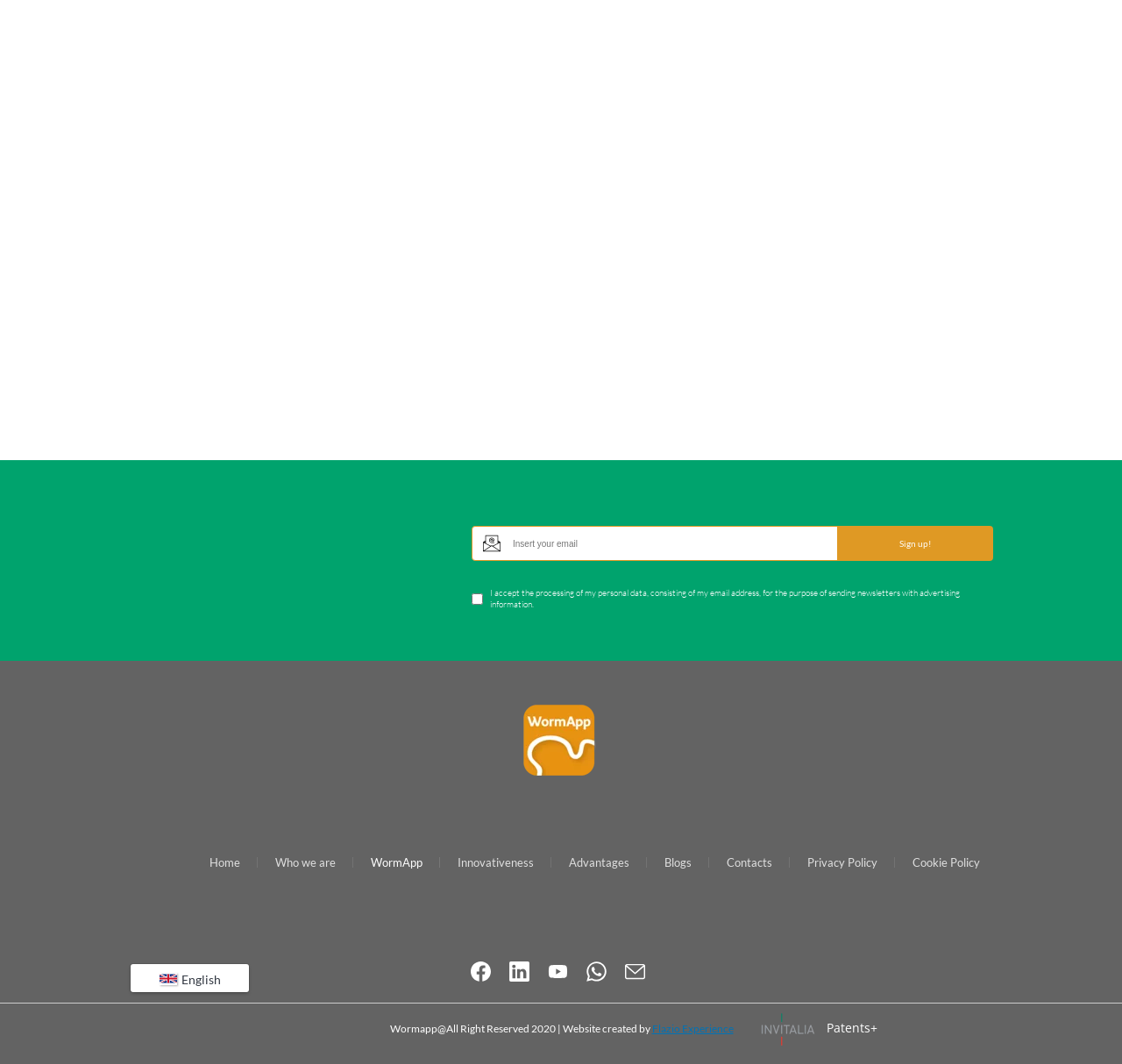What language is the website currently in?
Carefully analyze the image and provide a thorough answer to the question.

I found a static text element at coordinates [0.161, 0.913, 0.196, 0.927] with the text 'English', which suggests that the website is currently in English.